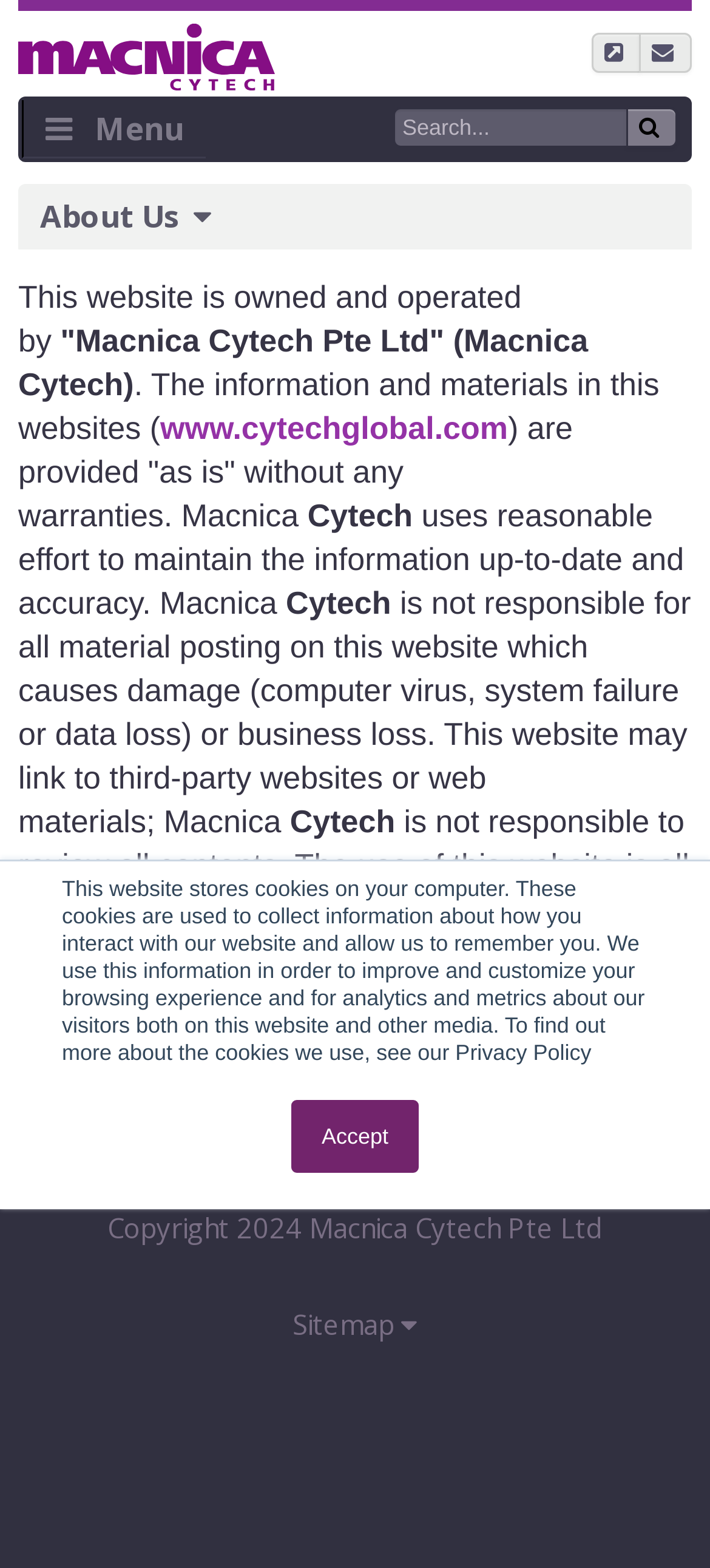Determine the bounding box coordinates of the element's region needed to click to follow the instruction: "Visit www.cytechglobal.com". Provide these coordinates as four float numbers between 0 and 1, formatted as [left, top, right, bottom].

[0.226, 0.261, 0.715, 0.284]